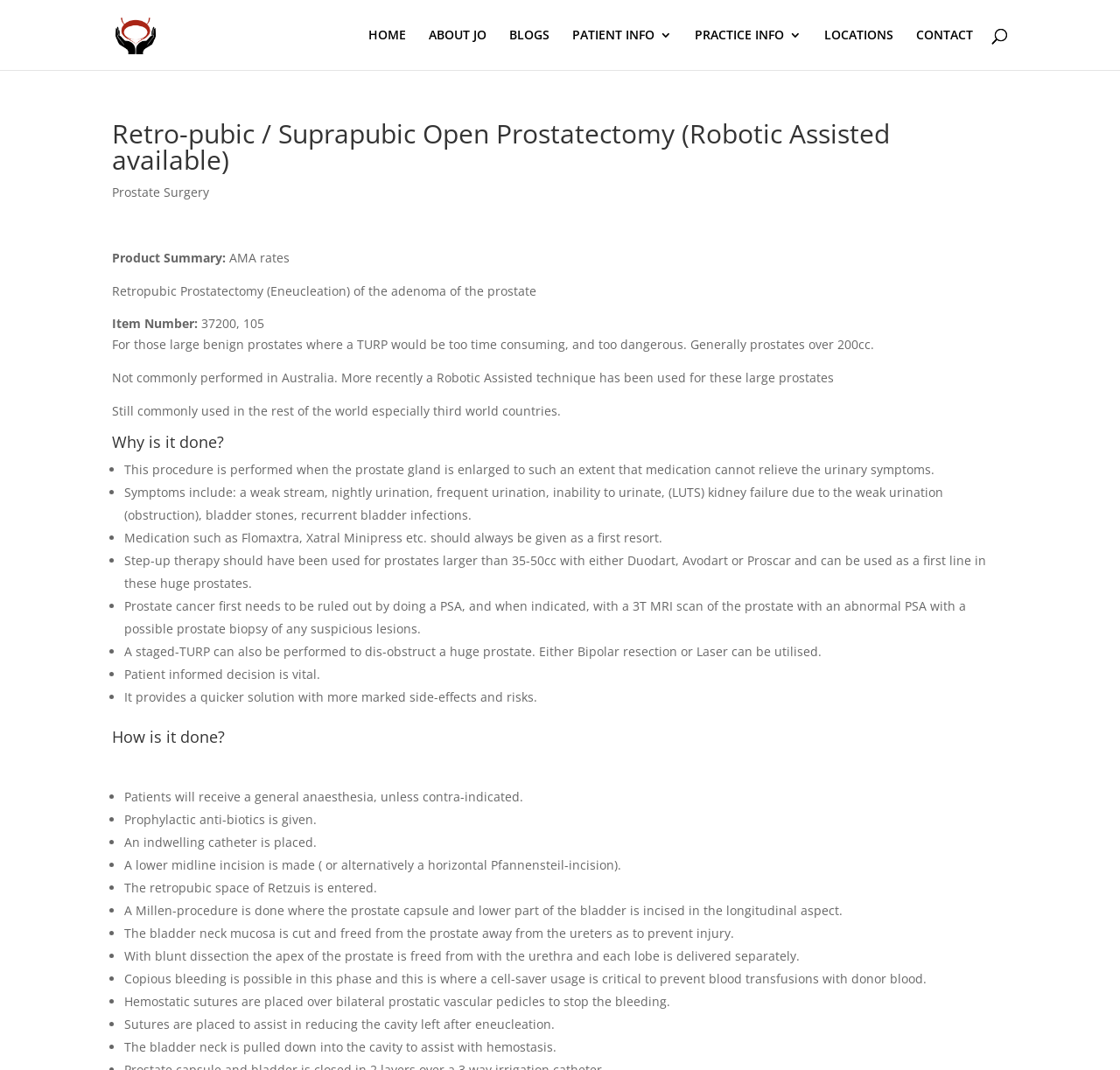Determine the bounding box coordinates of the target area to click to execute the following instruction: "Search for a keyword."

[0.1, 0.0, 0.9, 0.001]